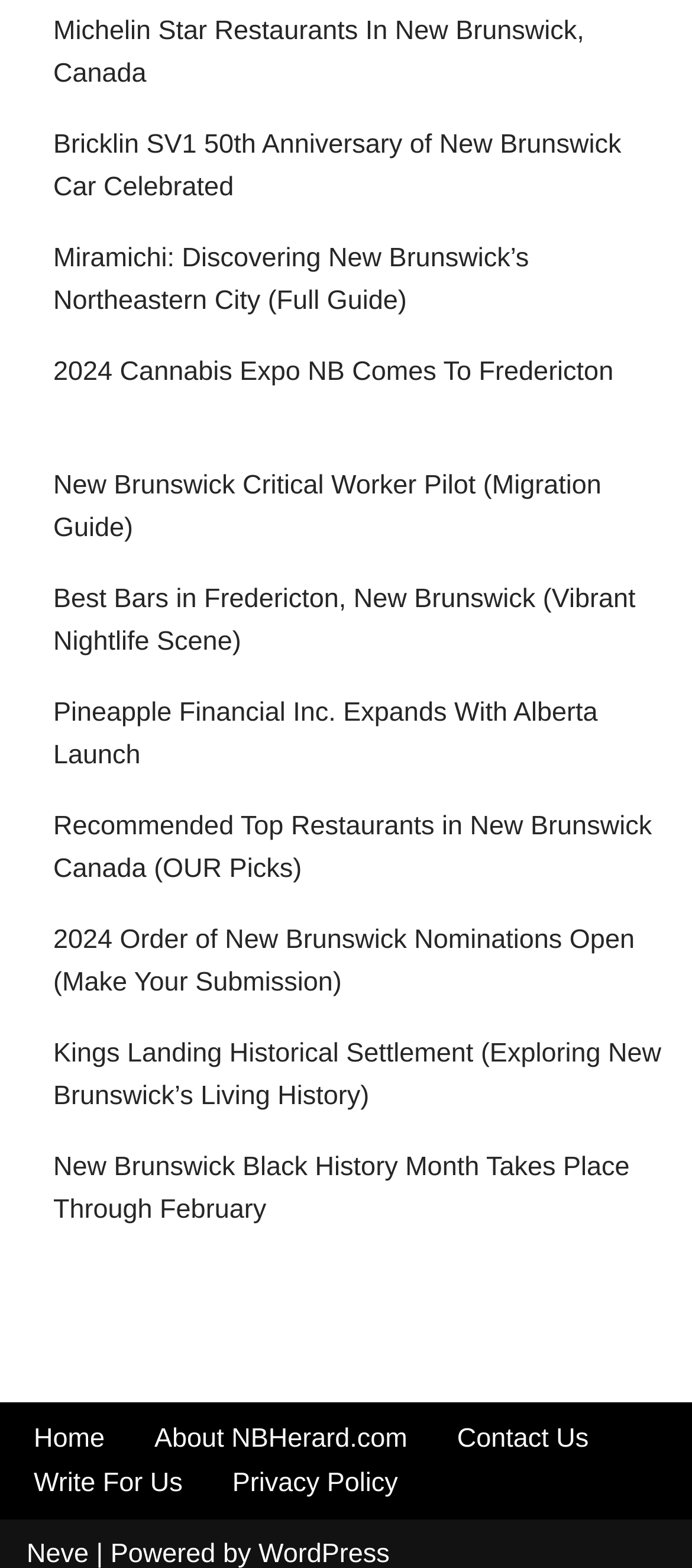Identify the bounding box coordinates for the element that needs to be clicked to fulfill this instruction: "Play the audio". Provide the coordinates in the format of four float numbers between 0 and 1: [left, top, right, bottom].

None